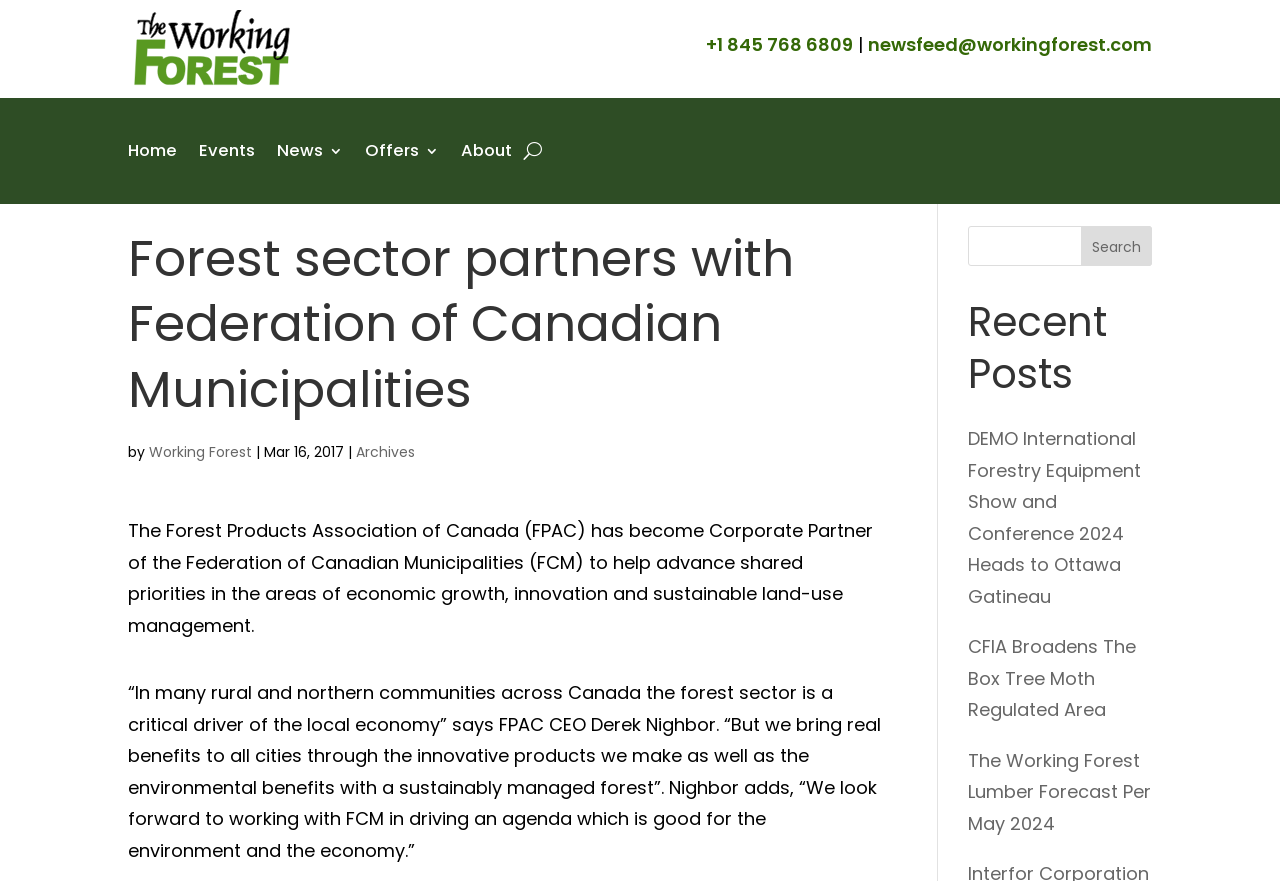Pinpoint the bounding box coordinates for the area that should be clicked to perform the following instruction: "Explore copywriting vs content writing".

None